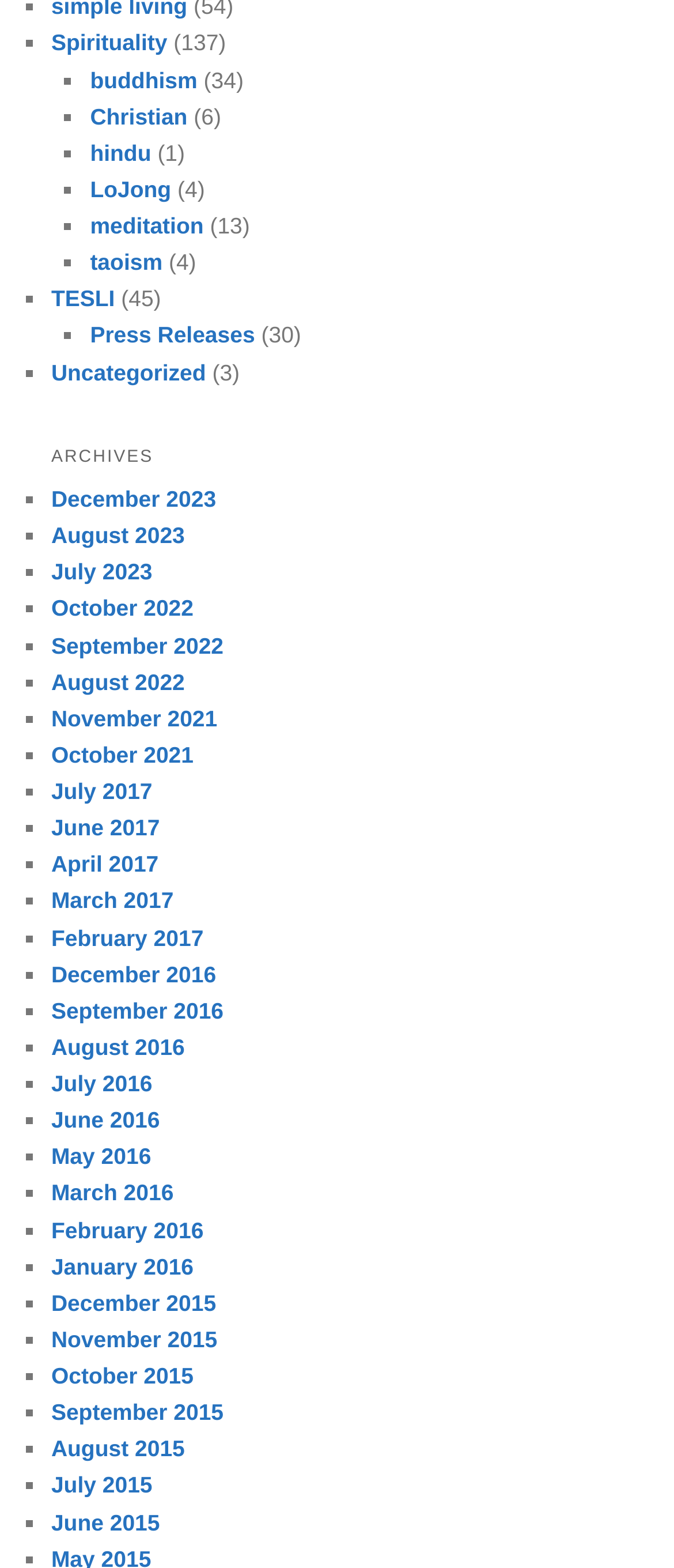Find the bounding box coordinates for the element that must be clicked to complete the instruction: "Read Press Releases". The coordinates should be four float numbers between 0 and 1, indicated as [left, top, right, bottom].

[0.134, 0.206, 0.378, 0.222]